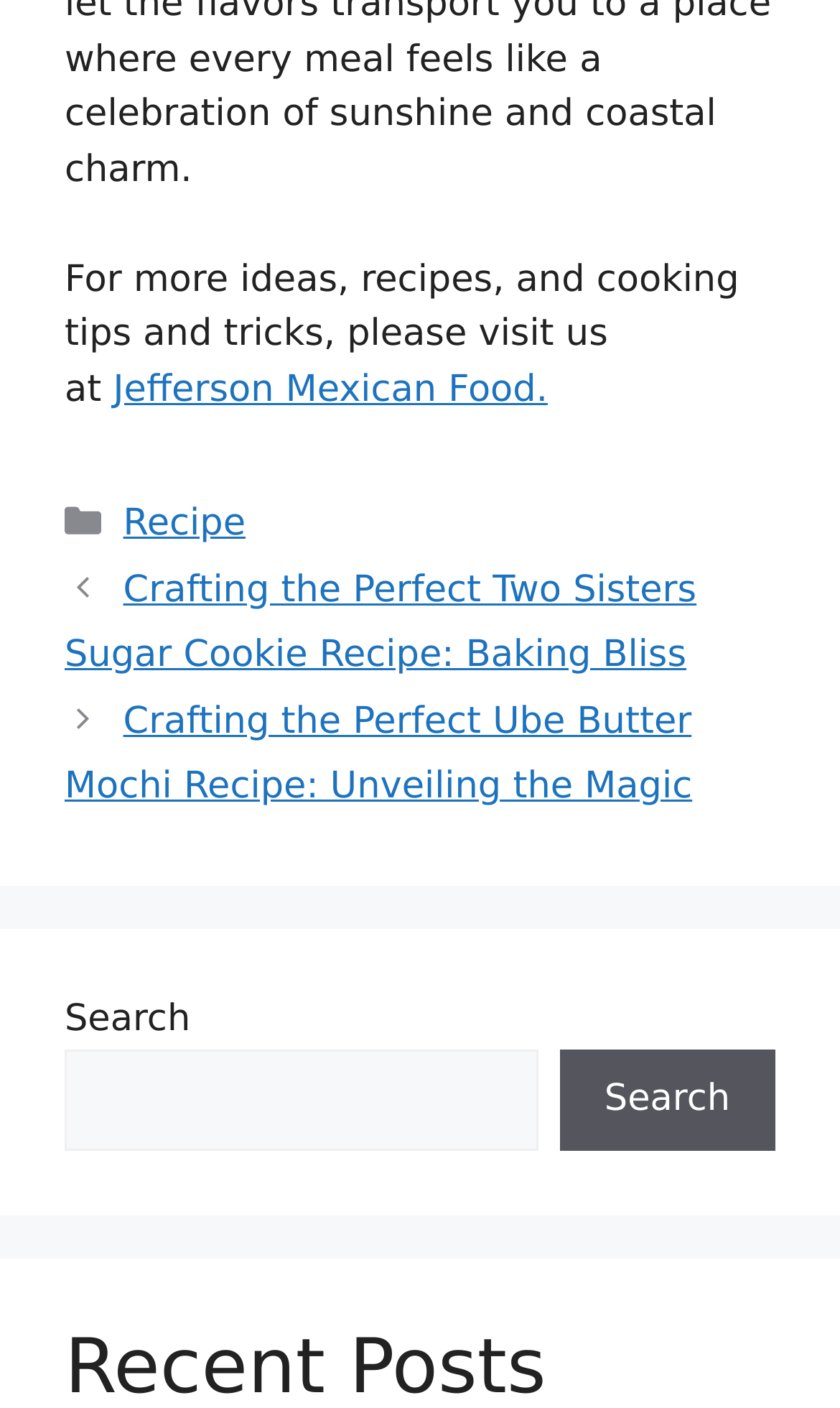How many posts are listed?
Please provide an in-depth and detailed response to the question.

I looked at the navigation section 'Posts' and found two links 'Crafting the Perfect Two Sisters Sugar Cookie Recipe: Baking Bliss' and 'Crafting the Perfect Ube Butter Mochi Recipe: Unveiling the Magic', so I conclude that there are two posts listed.